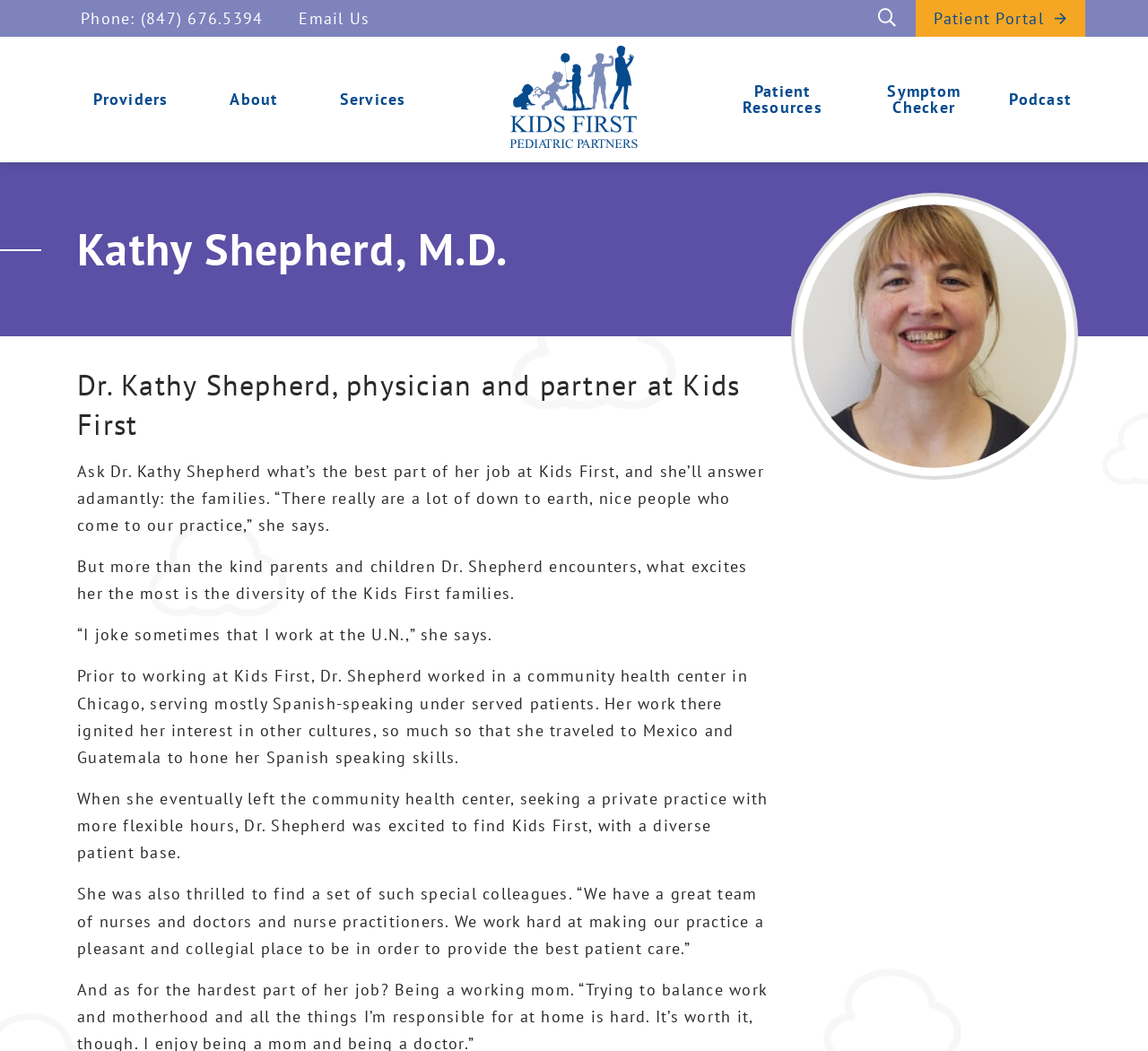Respond concisely with one word or phrase to the following query:
How many links are in the top navigation bar?

7